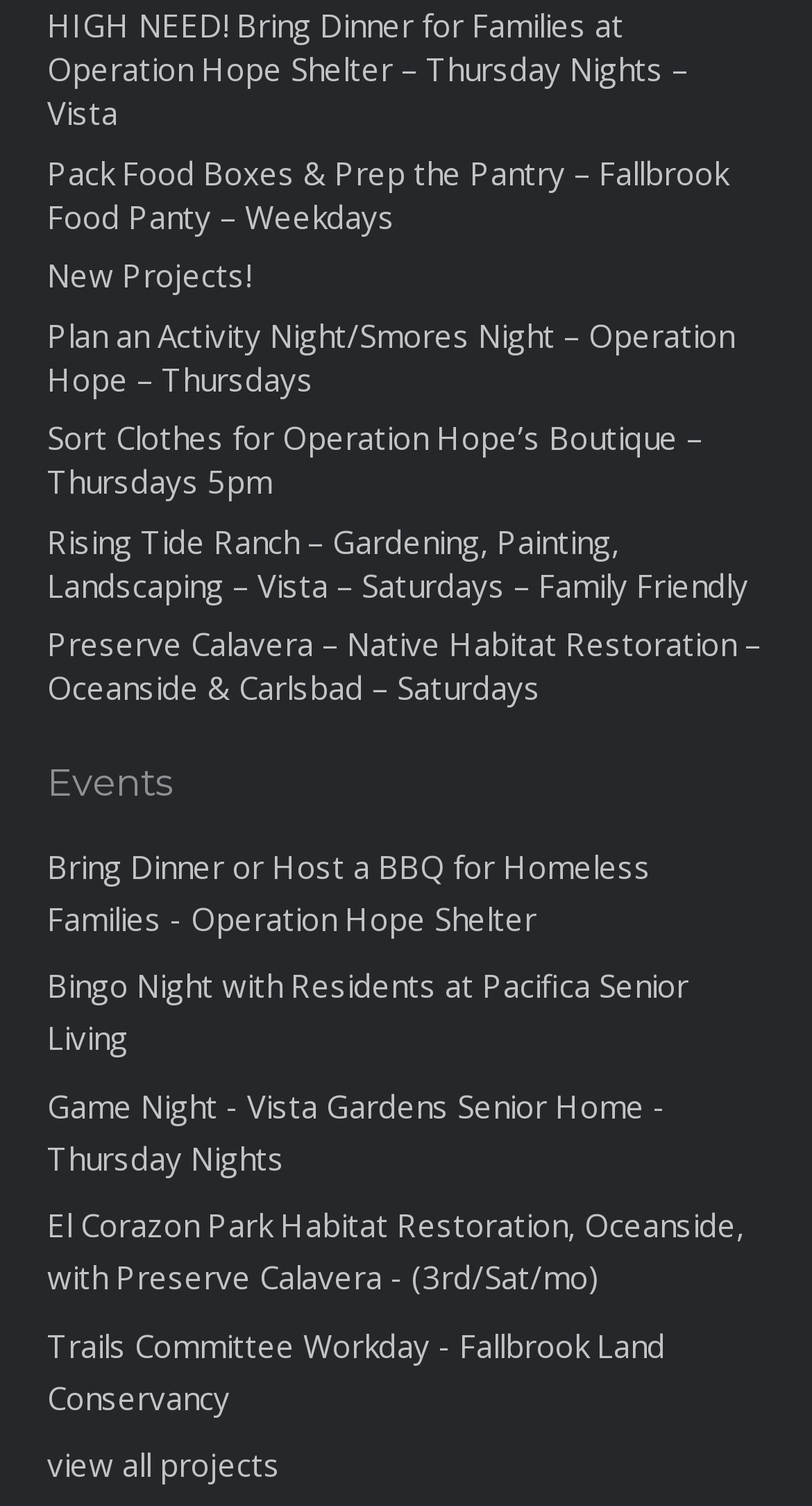Please specify the bounding box coordinates in the format (top-left x, top-left y, bottom-right x, bottom-right y), with values ranging from 0 to 1. Identify the bounding box for the UI component described as follows: New Projects!

[0.058, 0.169, 0.309, 0.197]